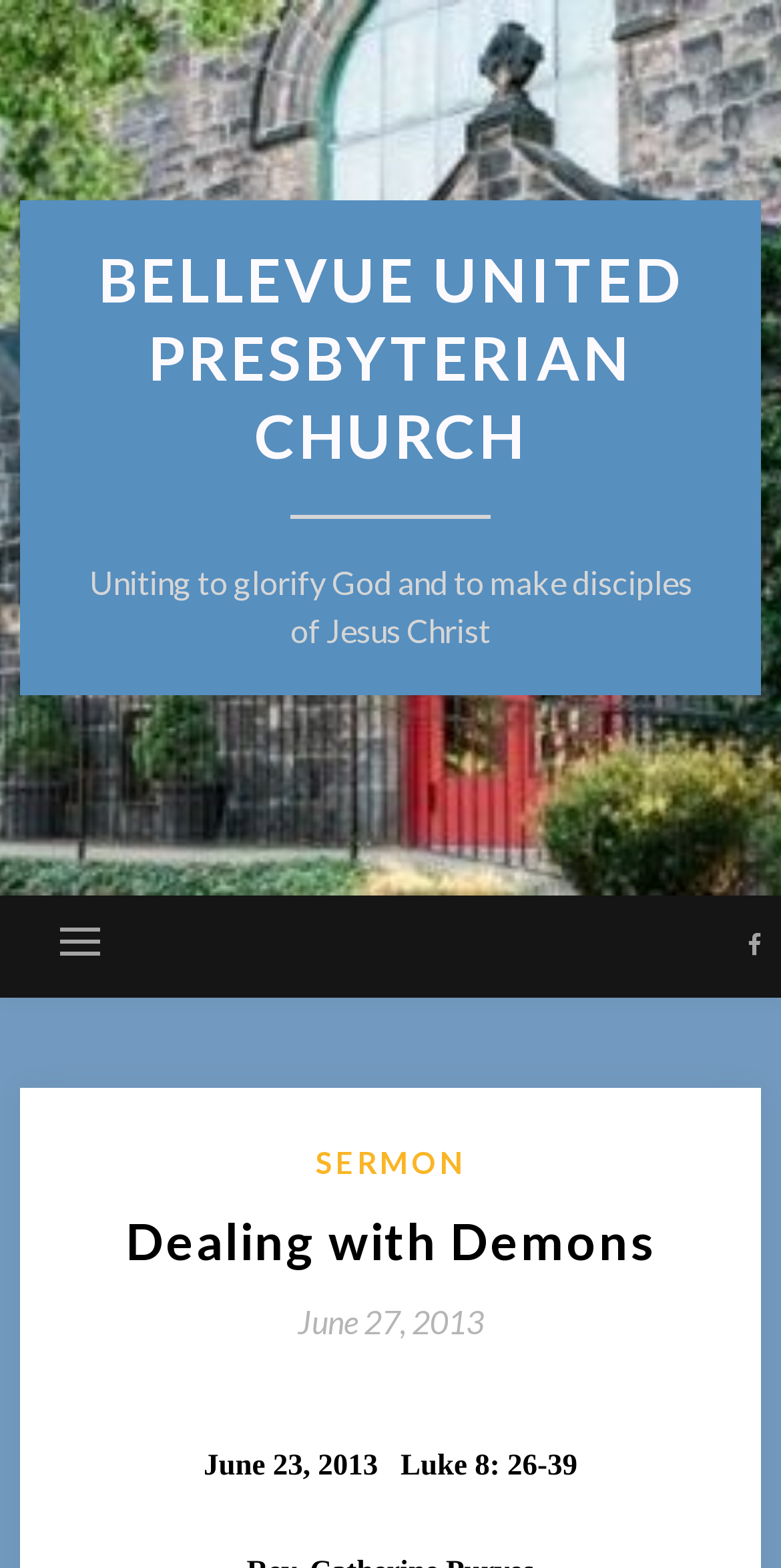Given the element description: "June 27, 2013", predict the bounding box coordinates of the UI element it refers to, using four float numbers between 0 and 1, i.e., [left, top, right, bottom].

[0.381, 0.832, 0.619, 0.855]